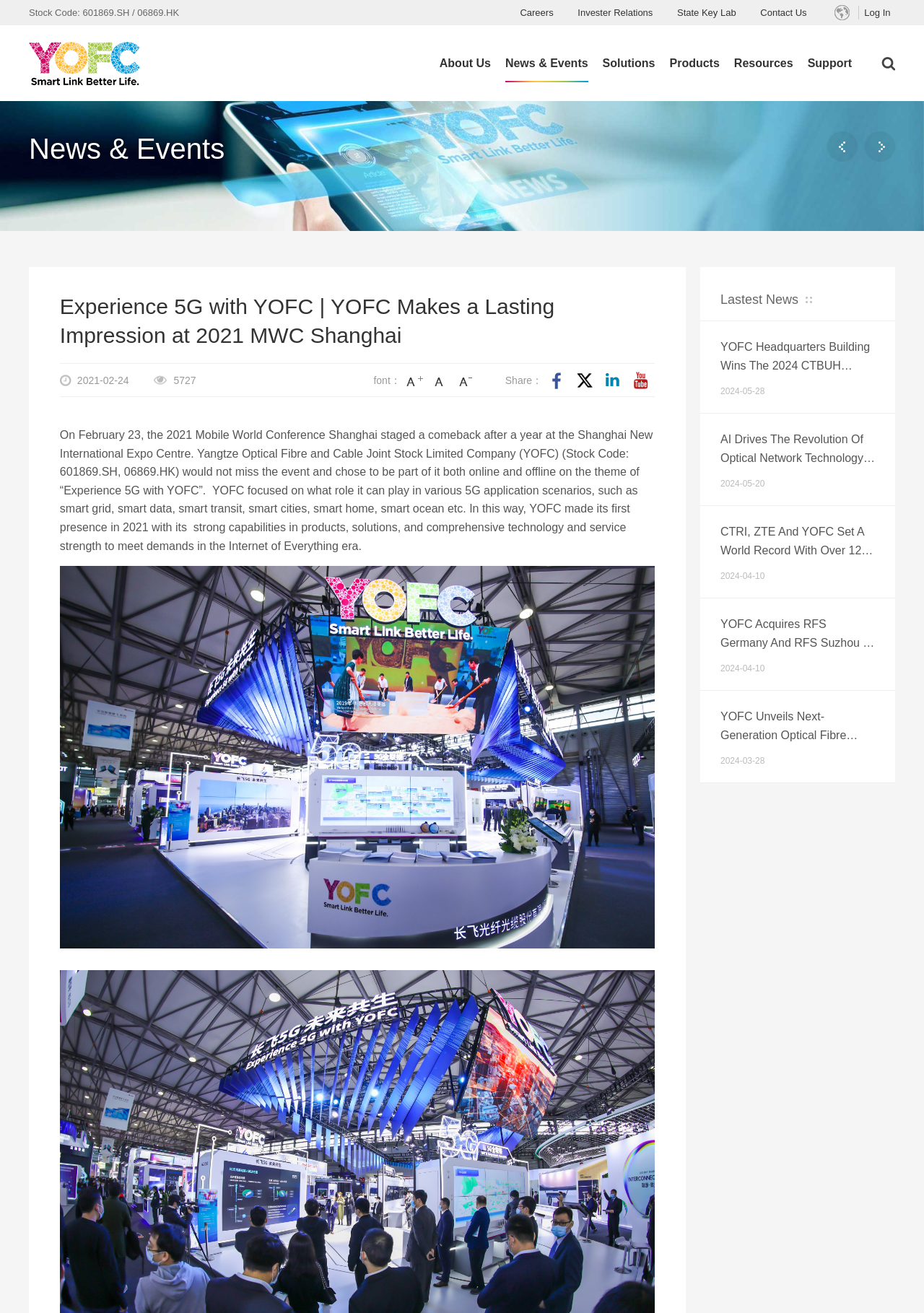Can you find the bounding box coordinates of the area I should click to execute the following instruction: "Share on Facebook"?

[0.593, 0.283, 0.611, 0.296]